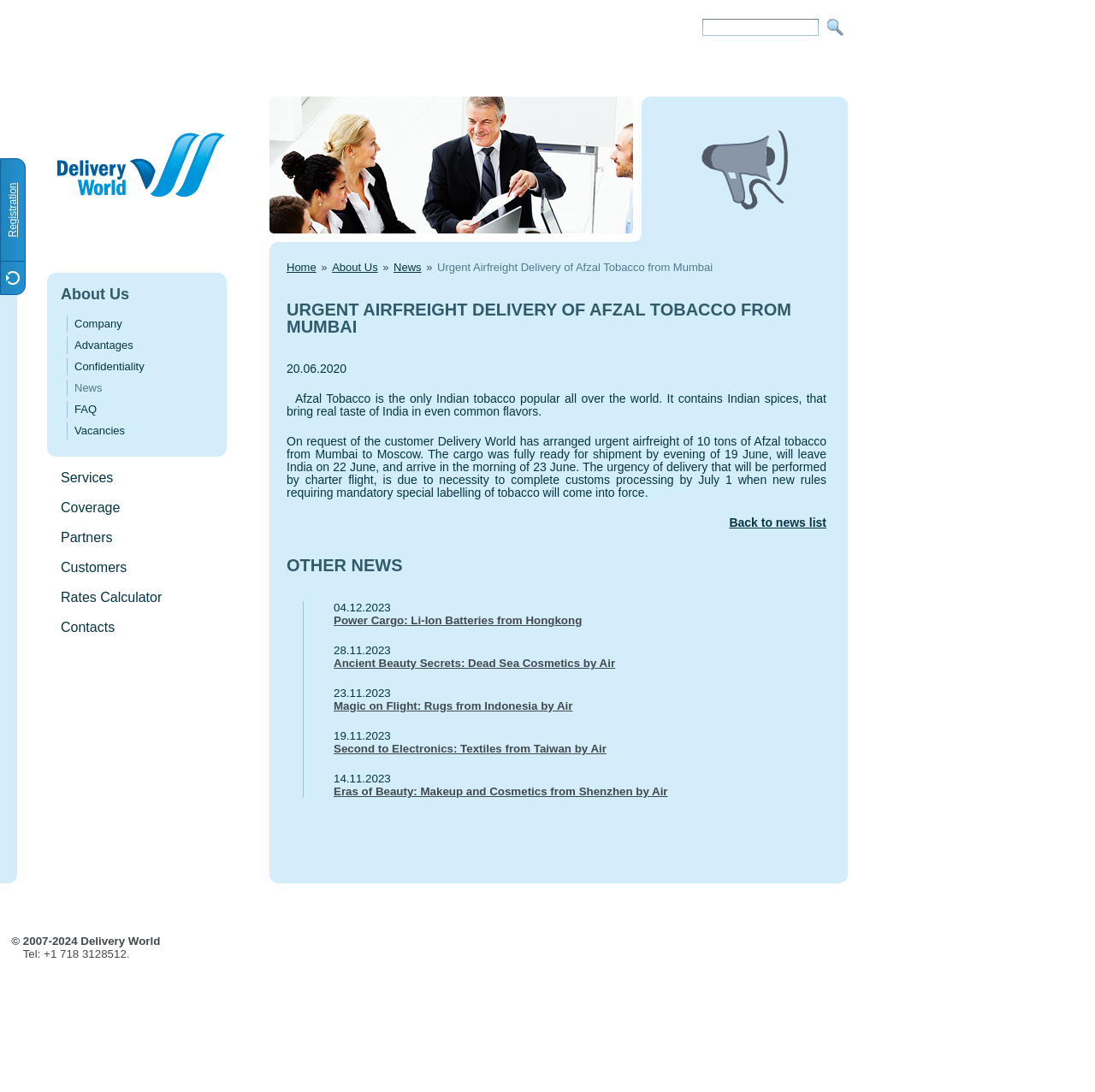Extract the bounding box coordinates for the described element: "Rates Calculator". The coordinates should be represented as four float numbers between 0 and 1: [left, top, right, bottom].

[0.055, 0.54, 0.148, 0.554]